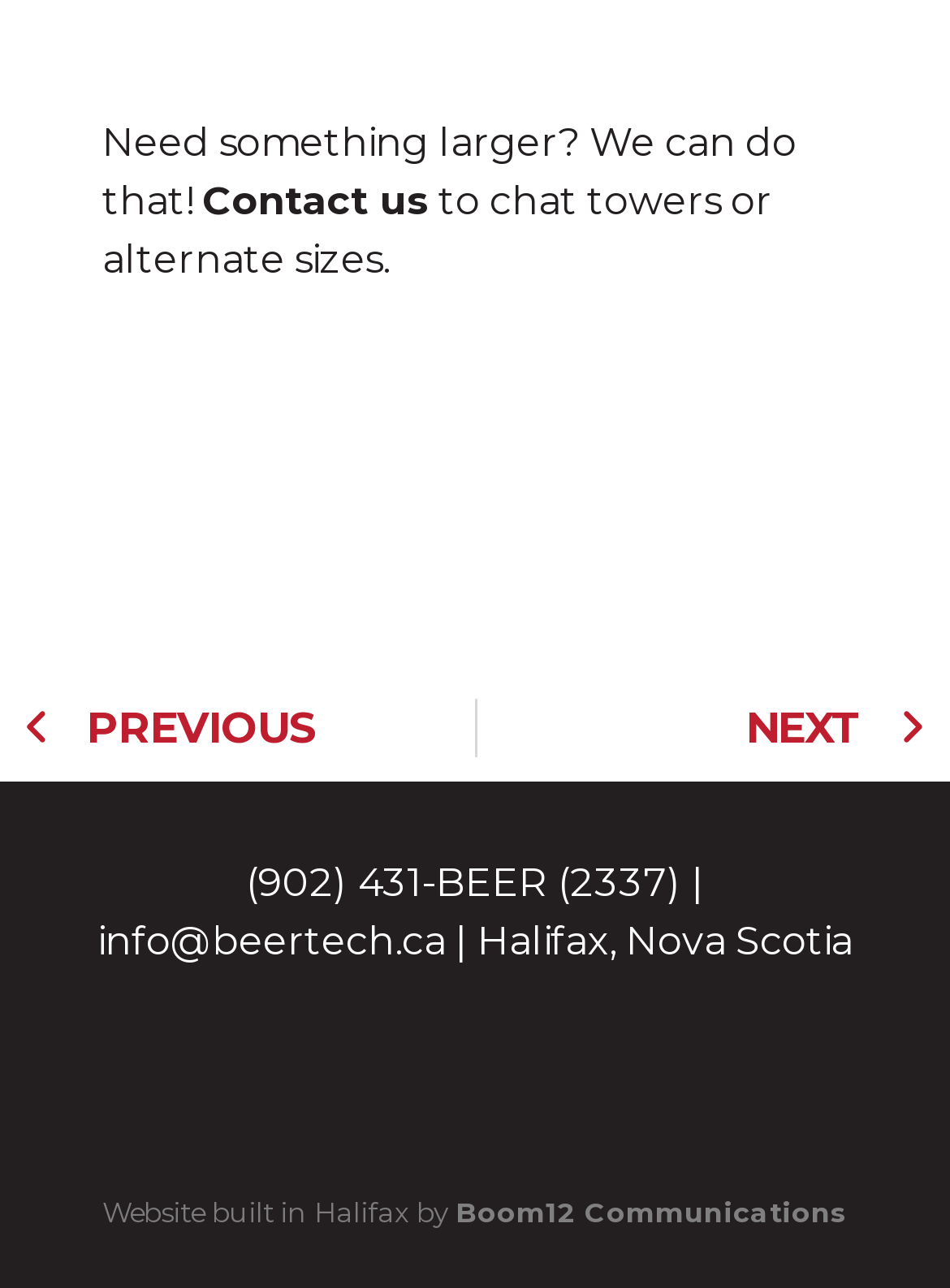Find the bounding box of the UI element described as: "Boom12 Communications". The bounding box coordinates should be given as four float values between 0 and 1, i.e., [left, top, right, bottom].

[0.479, 0.929, 0.892, 0.955]